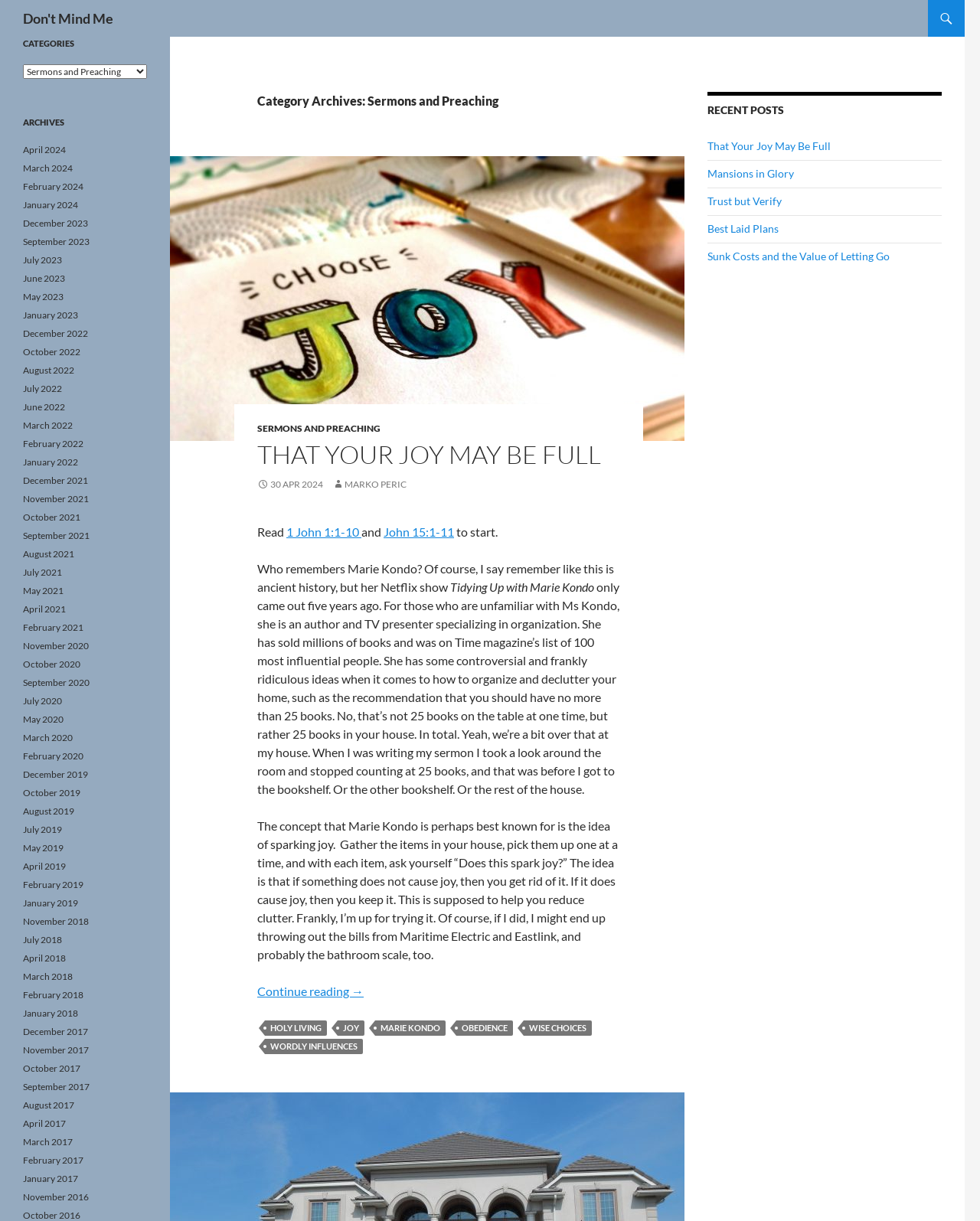Give a succinct answer to this question in a single word or phrase: 
What is the date of the sermon 'That Your Joy May Be Full'?

30 APR 2024